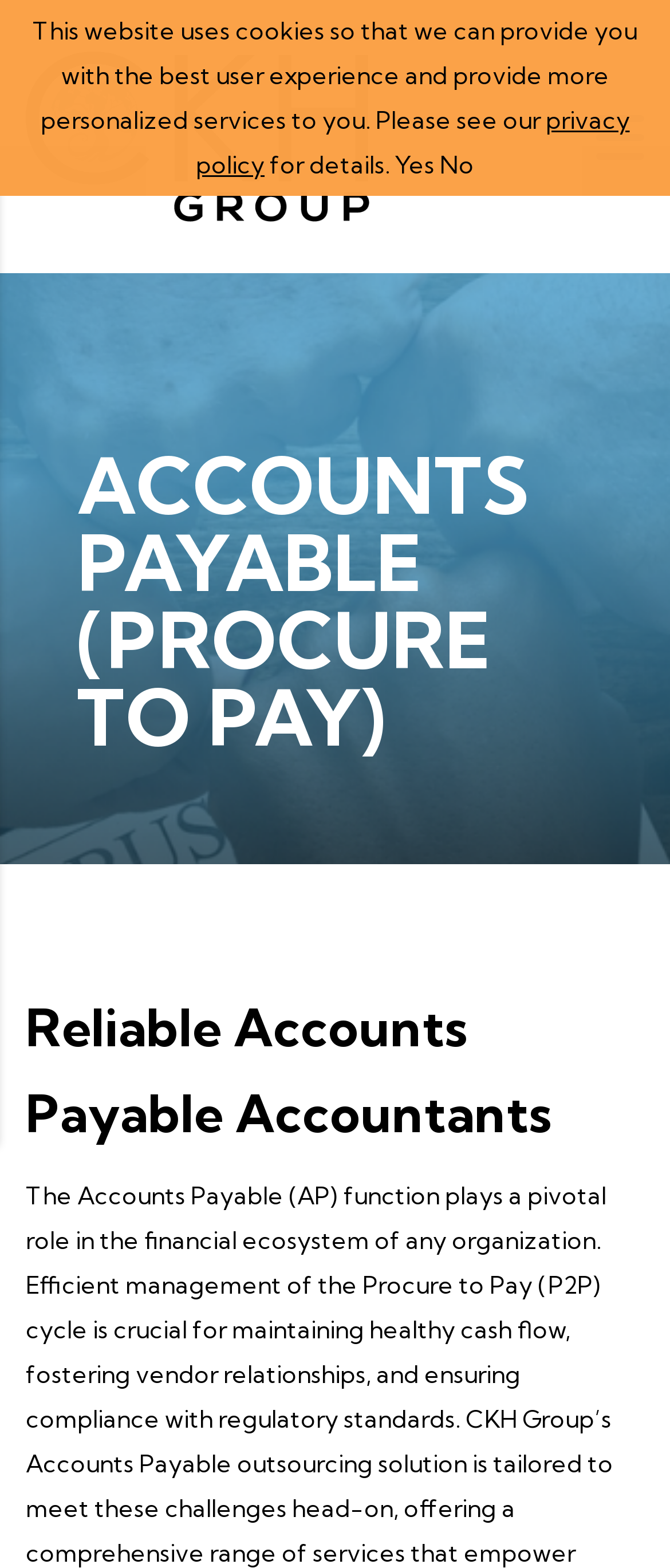Extract the main title from the webpage and generate its text.

ACCOUNTS PAYABLE
(PROCURE TO PAY)